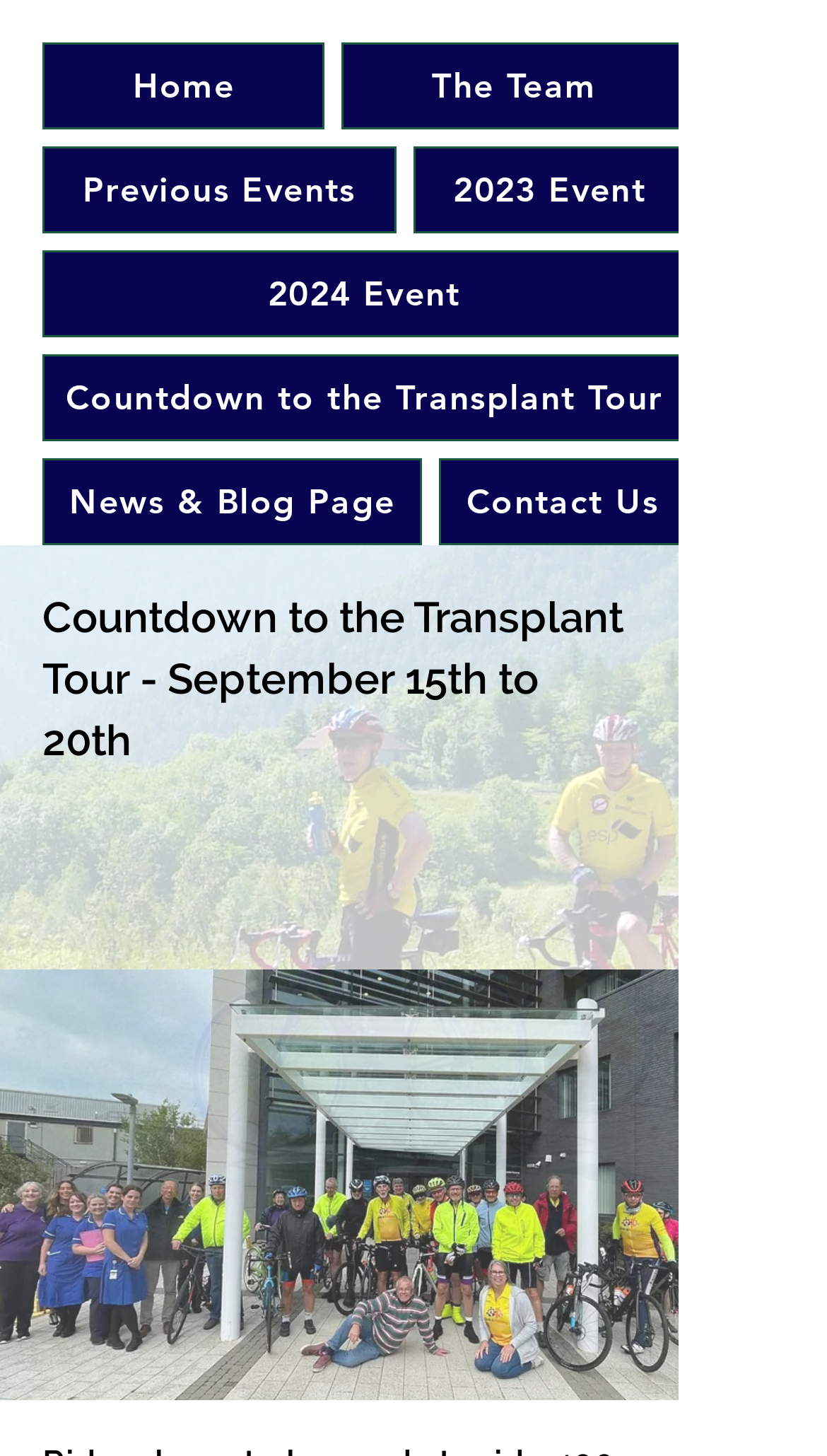Please identify the bounding box coordinates of the element's region that needs to be clicked to fulfill the following instruction: "check previous events". The bounding box coordinates should consist of four float numbers between 0 and 1, i.e., [left, top, right, bottom].

[0.051, 0.101, 0.479, 0.16]